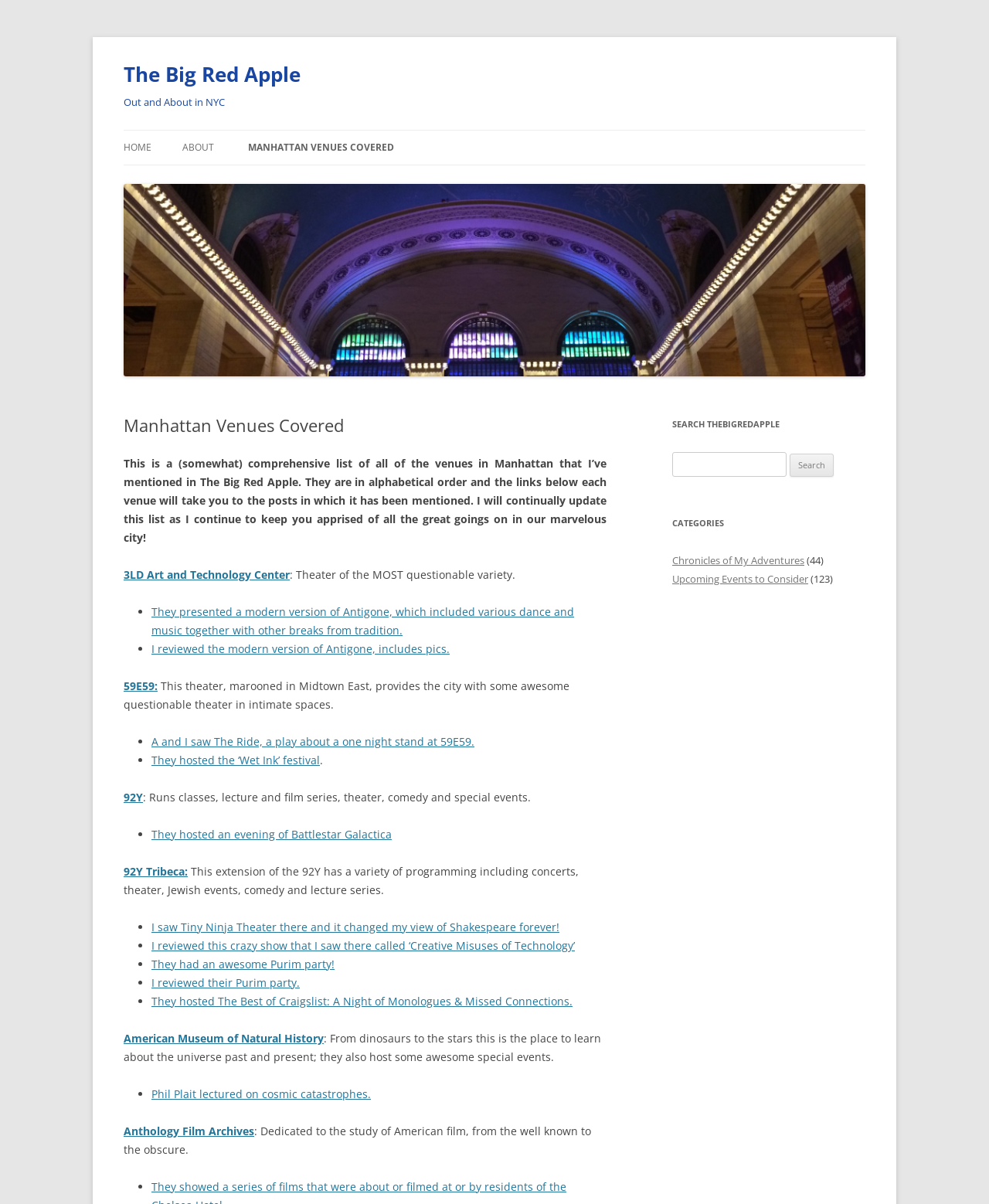Identify the bounding box coordinates for the UI element described as: "Manhattan Venues Covered".

[0.251, 0.108, 0.398, 0.137]